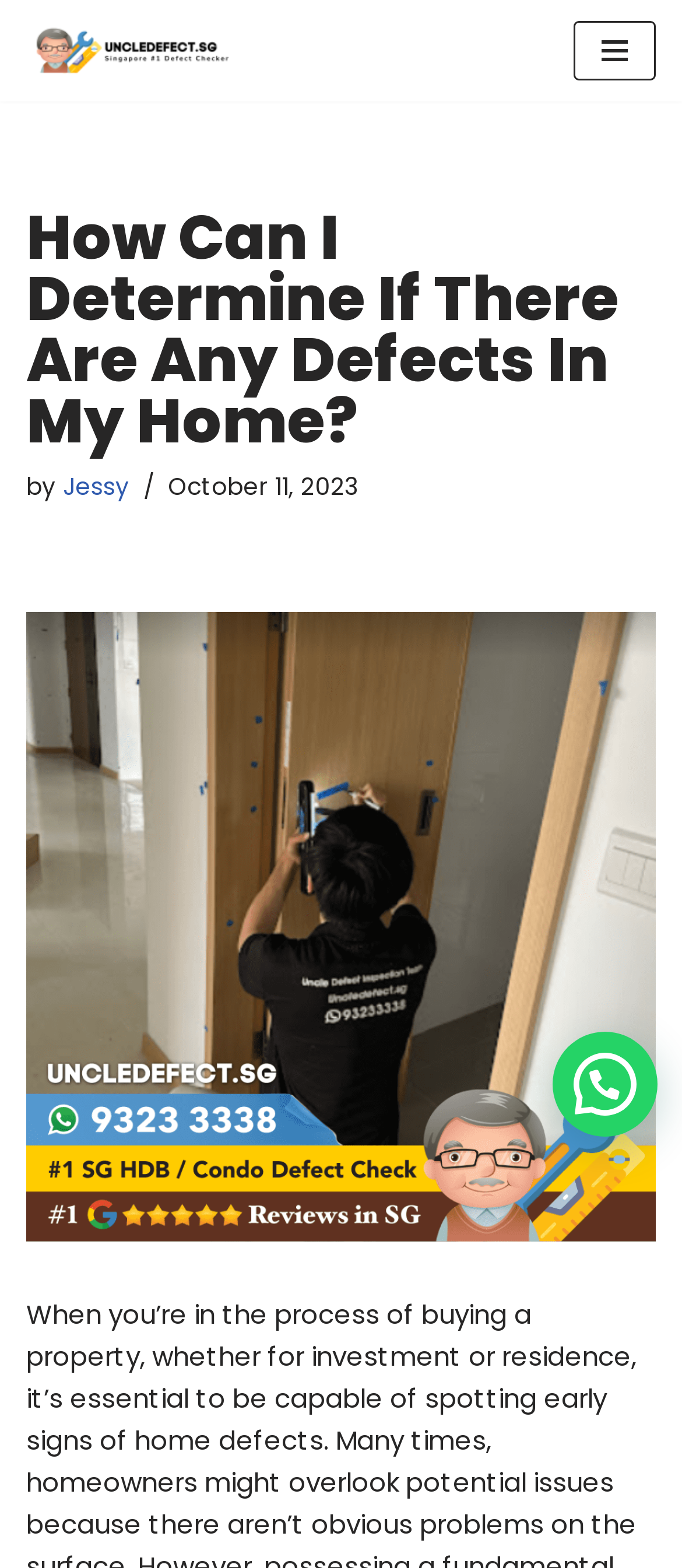Provide an in-depth caption for the webpage.

The webpage is about determining home defects, specifically titled "How Can I Determine If There Are Any Defects In My Home?" by Jessy. At the top-left corner, there is a link to skip to the content. Next to it, there is a link to the website "UncleDefect.SG". On the top-right corner, there is a navigation menu button.

Below the top section, the main content begins with a heading that repeats the title of the webpage. The author's name, Jessy, is mentioned alongside the publication date, October 11, 2023. 

The main content area is dominated by a large figure or image that takes up most of the space, stretching from the top to the bottom of the content area. There is no visible text or other UI elements within the main content area aside from the image.